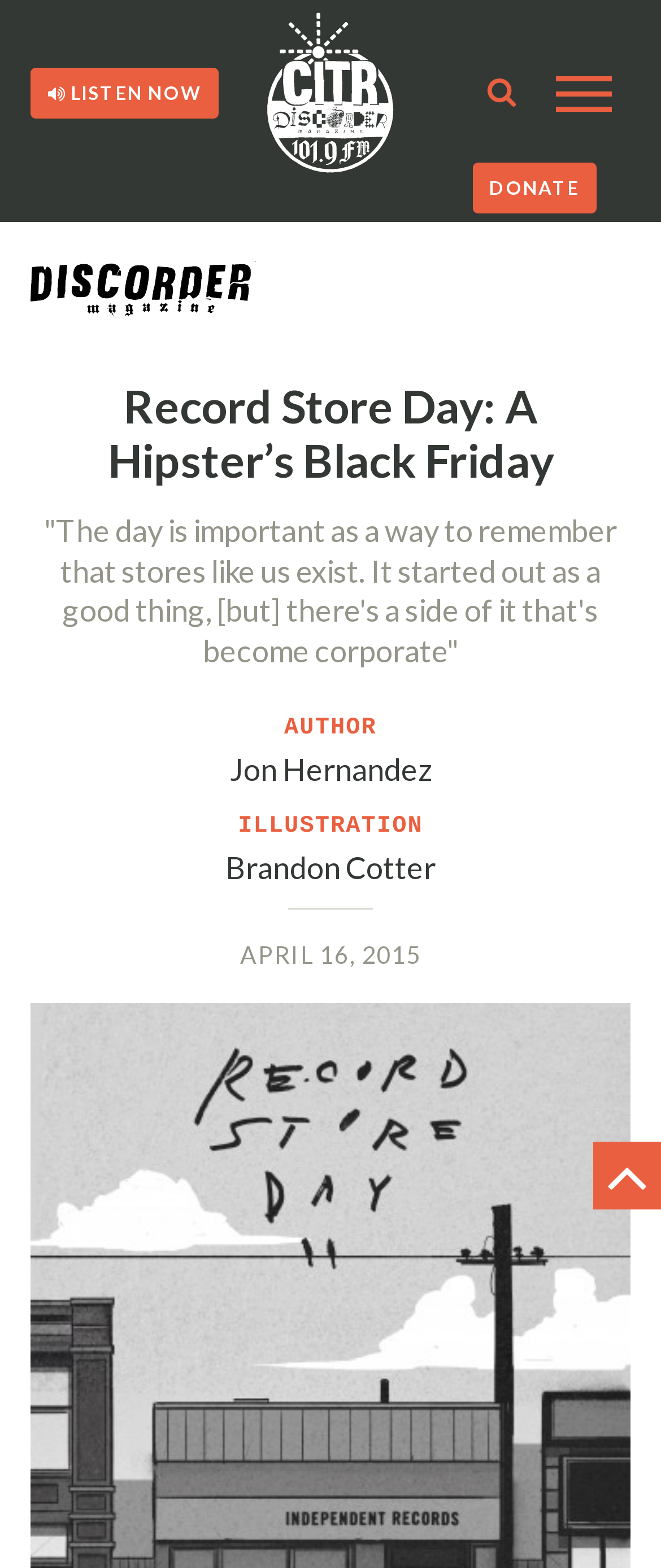Describe all visible elements and their arrangement on the webpage.

The webpage appears to be an article from Discorder Magazine, a publication associated with CiTR radio. At the top of the page, there is a heading with the title "CiTR" and an image of the CiTR logo. Below this, there is a link to "LISTEN NOW" with a small image adjacent to it. To the right of this link, there is a button to toggle navigation.

The main content of the article is headed by a title "Record Store Day: A Hipster’s Black Friday" and features an illustration by Brandon Cotter, which is centered at the top of the article. The article begins with a quote about the importance of Record Store Day, followed by a block of text that discusses the event.

Below the article, there is a section with metadata, including the author's name, Jon Hernandez, and the illustration credit, Brandon Cotter. This section is separated from the article by a horizontal line. The date of the article, April 16, 2015, is also displayed in this section.

On the right side of the page, there are several links and buttons, including a link to "DONATE" and a button to close the search function. At the very top of the page, there is a link to the main CiTR website.